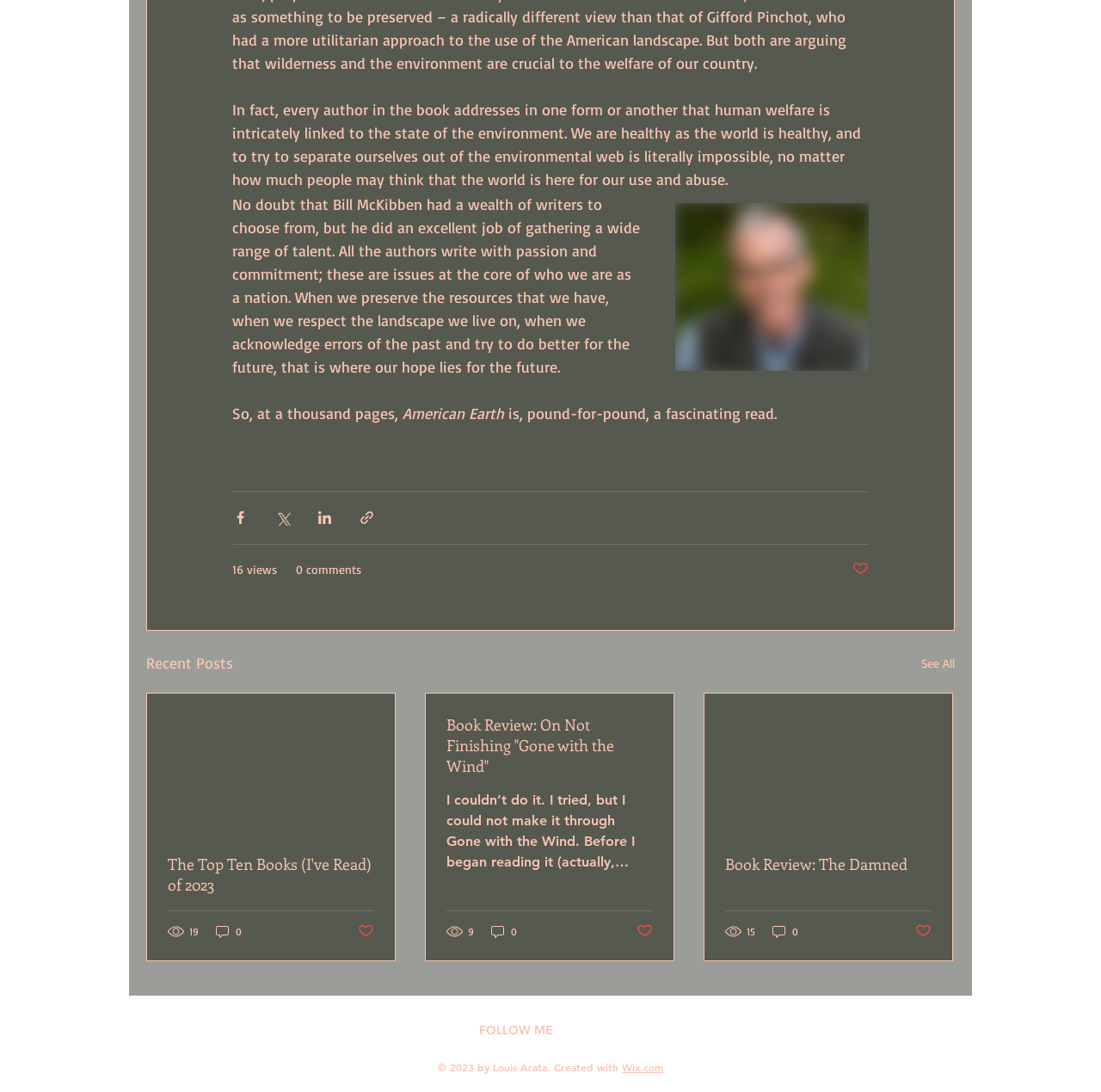Please locate the bounding box coordinates of the element that should be clicked to complete the given instruction: "Search for something".

None